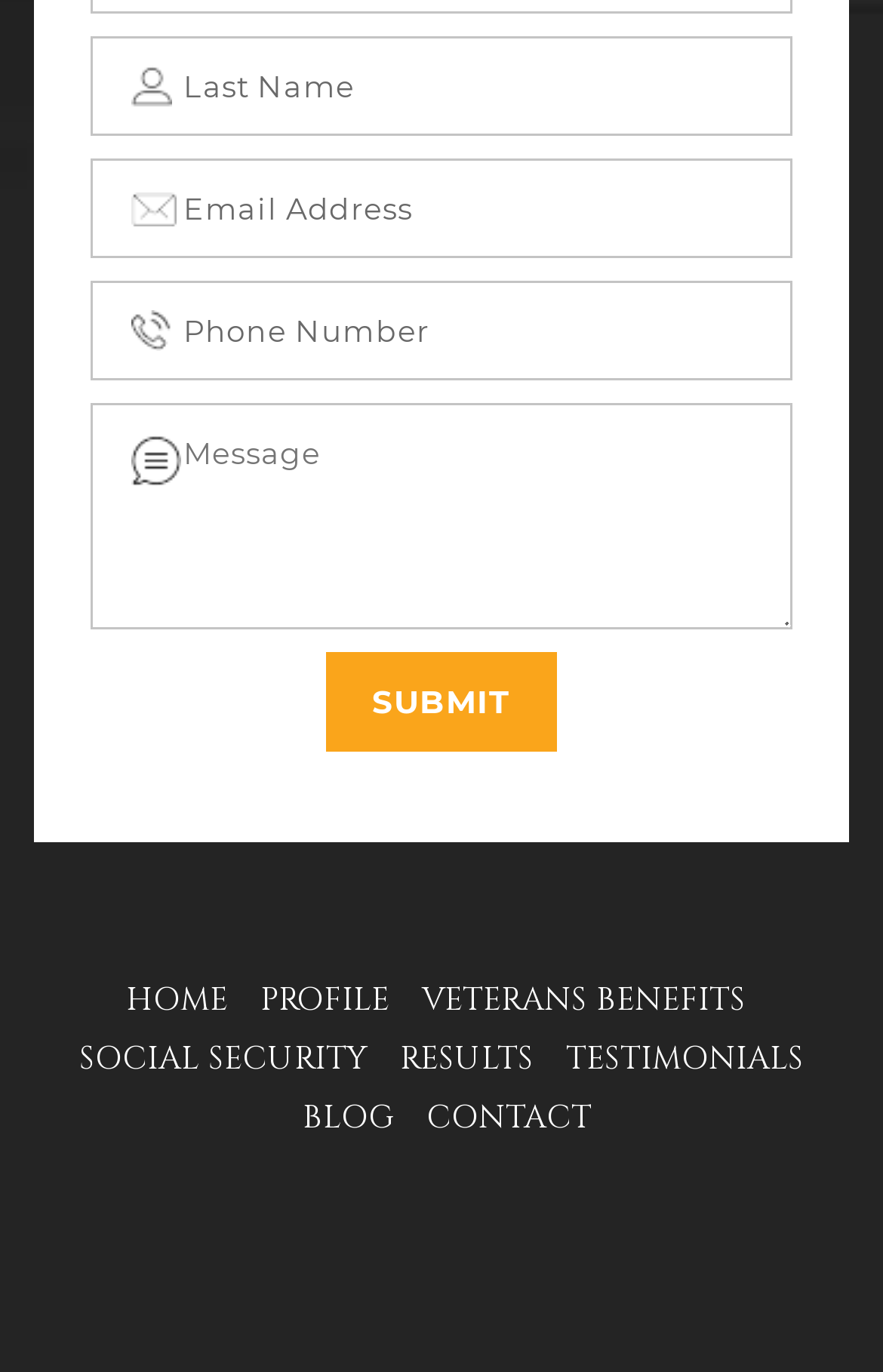Identify the bounding box coordinates for the element that needs to be clicked to fulfill this instruction: "View Aron's profile picture". Provide the coordinates in the format of four float numbers between 0 and 1: [left, top, right, bottom].

None